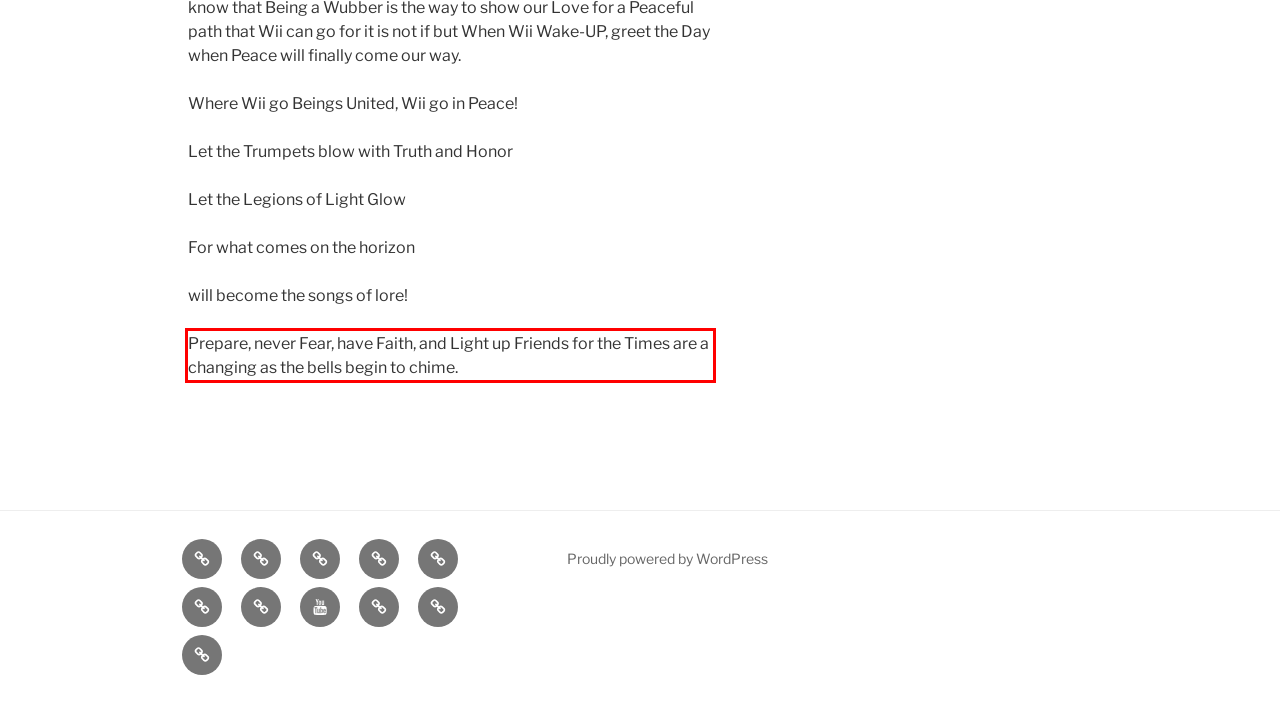Given a webpage screenshot, locate the red bounding box and extract the text content found inside it.

Prepare, never Fear, have Faith, and Light up Friends for the Times are a changing as the bells begin to chime.